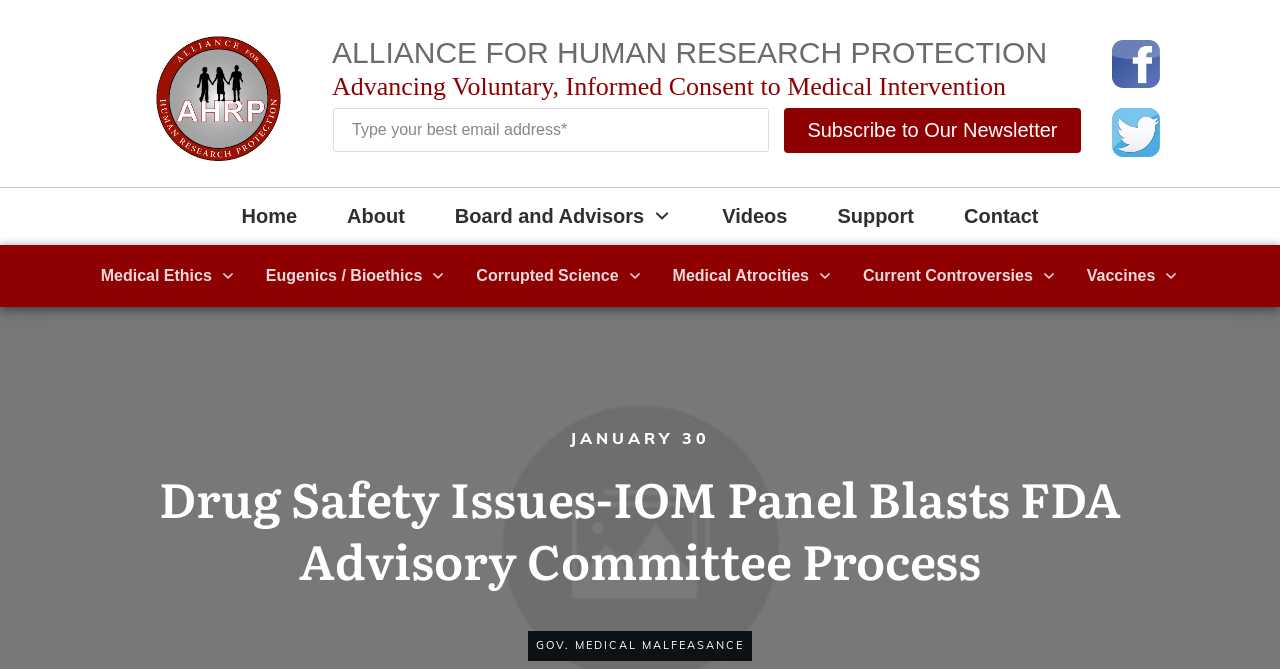What is the date mentioned on the webpage?
Respond with a short answer, either a single word or a phrase, based on the image.

JANUARY 30